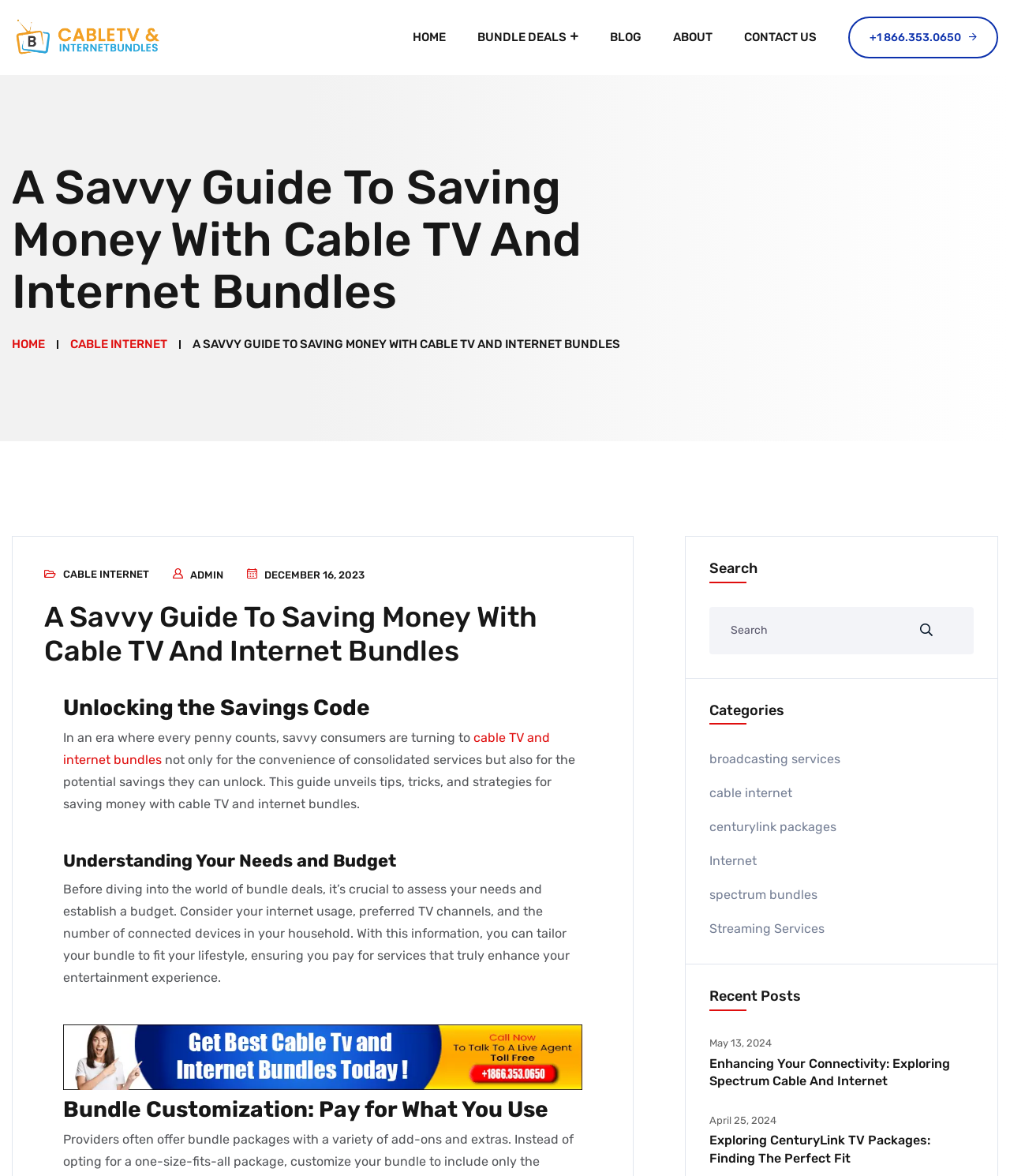How many navigation links are in the breadcrumbs section?
Look at the image and provide a short answer using one word or a phrase.

3